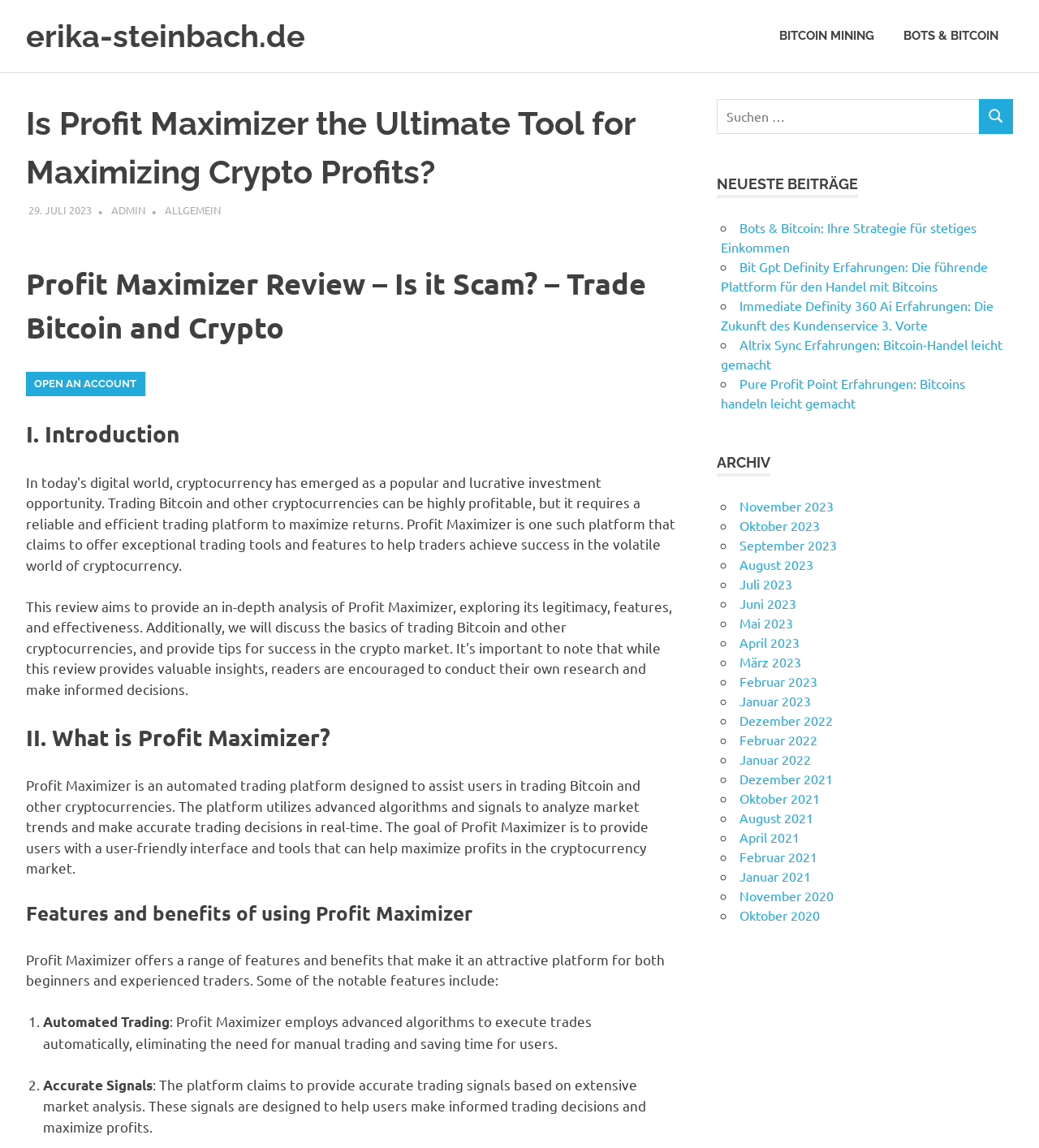Elaborate on the different components and information displayed on the webpage.

This webpage is a review of Profit Maximizer, a cryptocurrency trading platform. At the top, there is a navigation menu with links to "BITCOIN MINING" and "BOTS & BITCOIN". Below the navigation menu, there is a heading that reads "Is Profit Maximizer the Ultimate Tool for Maximizing Crypto Profits?" followed by a link to the date "29. JULI 2023" and two other links to "ADMIN" and "ALLGEMEIN".

The main content of the page is divided into sections, starting with an introduction to Profit Maximizer, followed by a section describing what the platform is and its features and benefits. The features and benefits are listed in a numbered format, including automated trading, accurate signals, and more.

On the right side of the page, there is a complementary section that contains a search bar, a heading "NEUESTE BEITRÄGE" (Latest Posts), and a list of links to recent articles, including "Bots & Bitcoin: Ihre Strategie für stetiges Einkommen" and "Immediate Definity 360 Ai Erfahrungen: Die Zukunft des Kundenservice 3. Vorte". Below the list of recent articles, there is a heading "ARCHIV" (Archive) with a list of links to monthly archives, starting from July 2023 and going back to February 2021.

Throughout the page, there are various links, headings, and sections that provide information about Profit Maximizer and related topics.